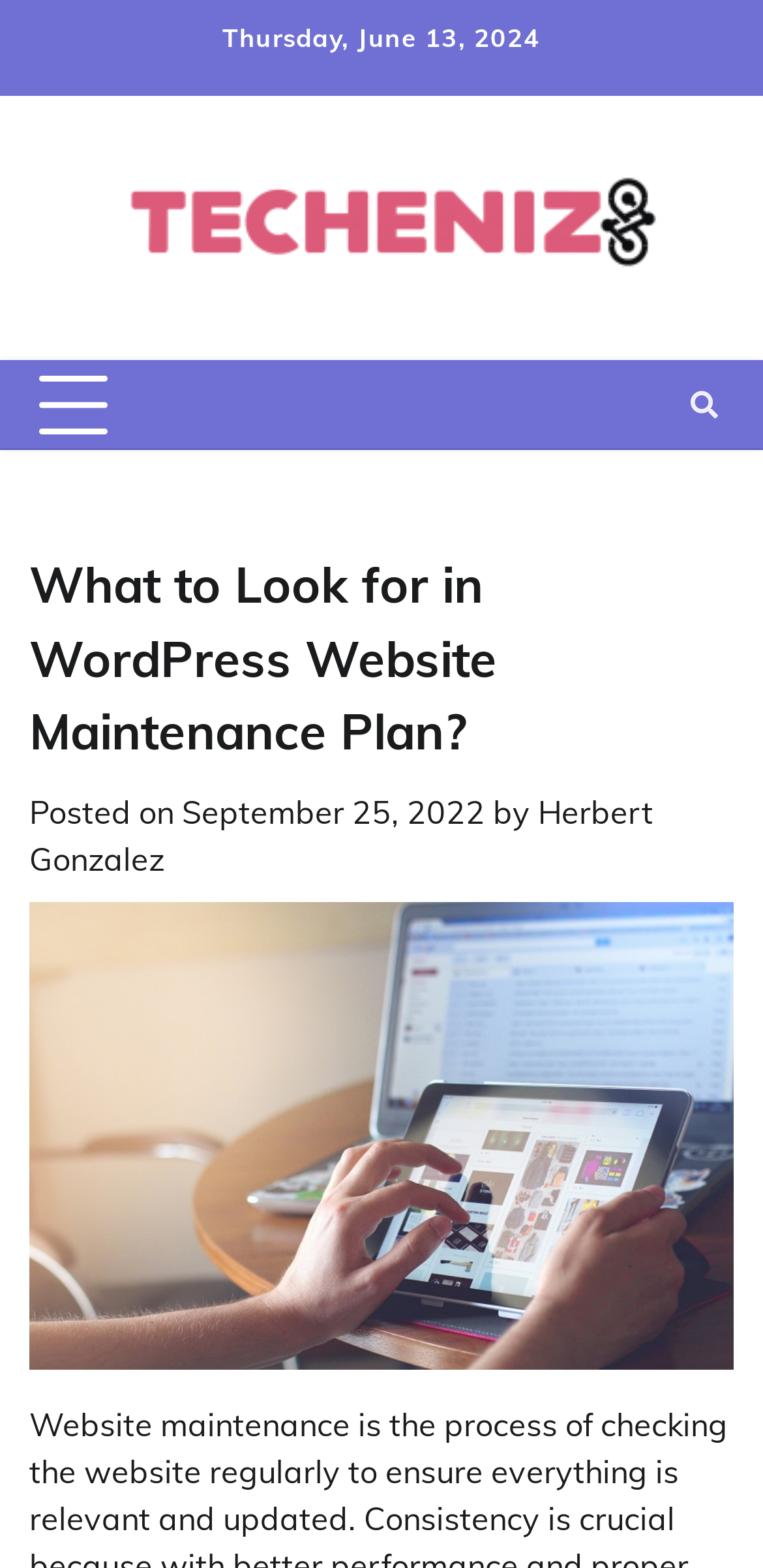Create an elaborate caption for the webpage.

The webpage appears to be a blog post or article page. At the top, there is a date "Thursday, June 13, 2024" displayed prominently. Below it, there is a logo or icon of "Techeniz" accompanied by a link to the same name. 

On the top-left side, there is a button that controls the primary menu. On the top-right side, there is a search icon represented by a magnifying glass symbol. 

The main content of the page is a blog post titled "What to Look for in WordPress Website Maintenance Plan?" which is a heading. Below the title, there is a section that displays the post's metadata, including the text "Posted on", a link to the date "September 25, 2022", and the author's name "Herbert Gonzalez".